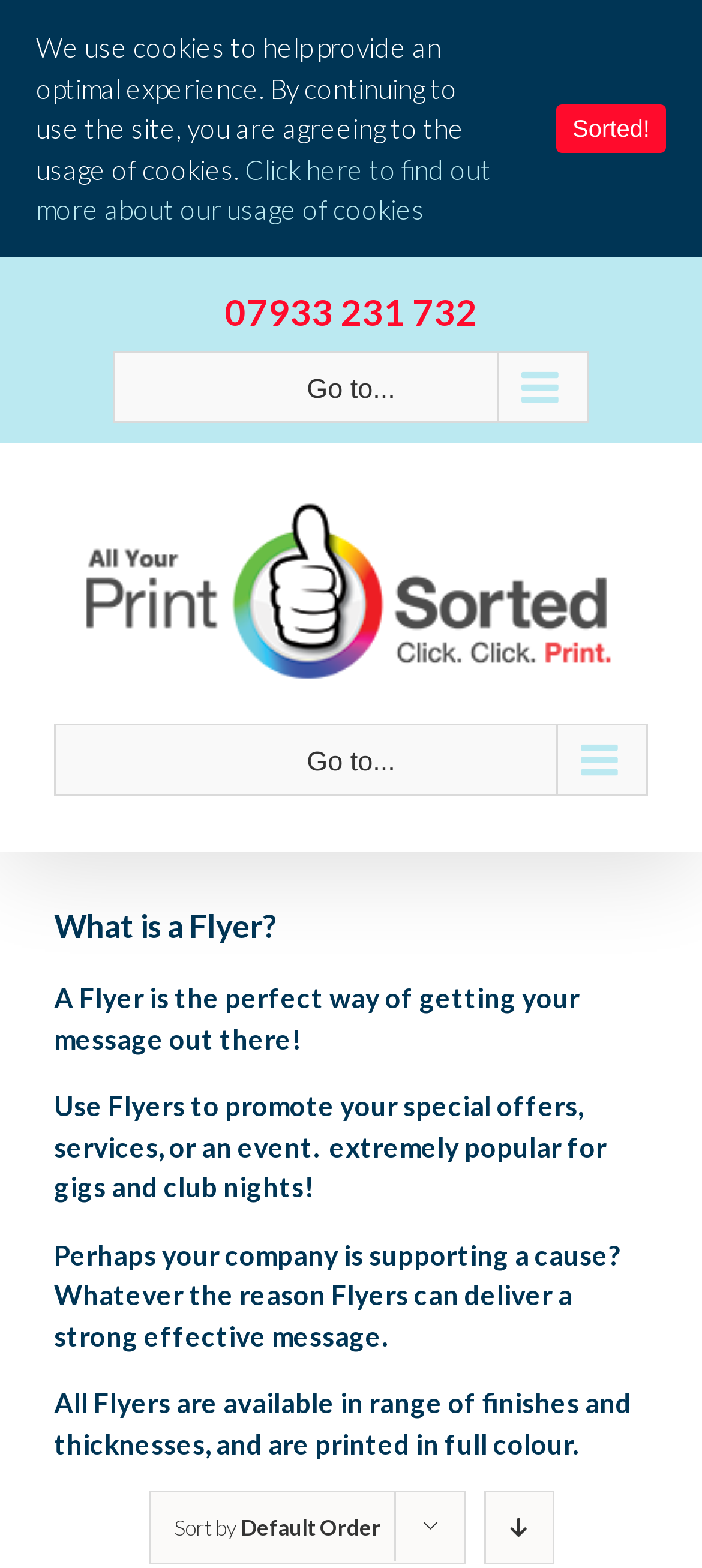Using the provided description Sort by Default Order, find the bounding box coordinates for the UI element. Provide the coordinates in (top-left x, top-left y, bottom-right x, bottom-right y) format, ensuring all values are between 0 and 1.

[0.247, 0.966, 0.542, 0.983]